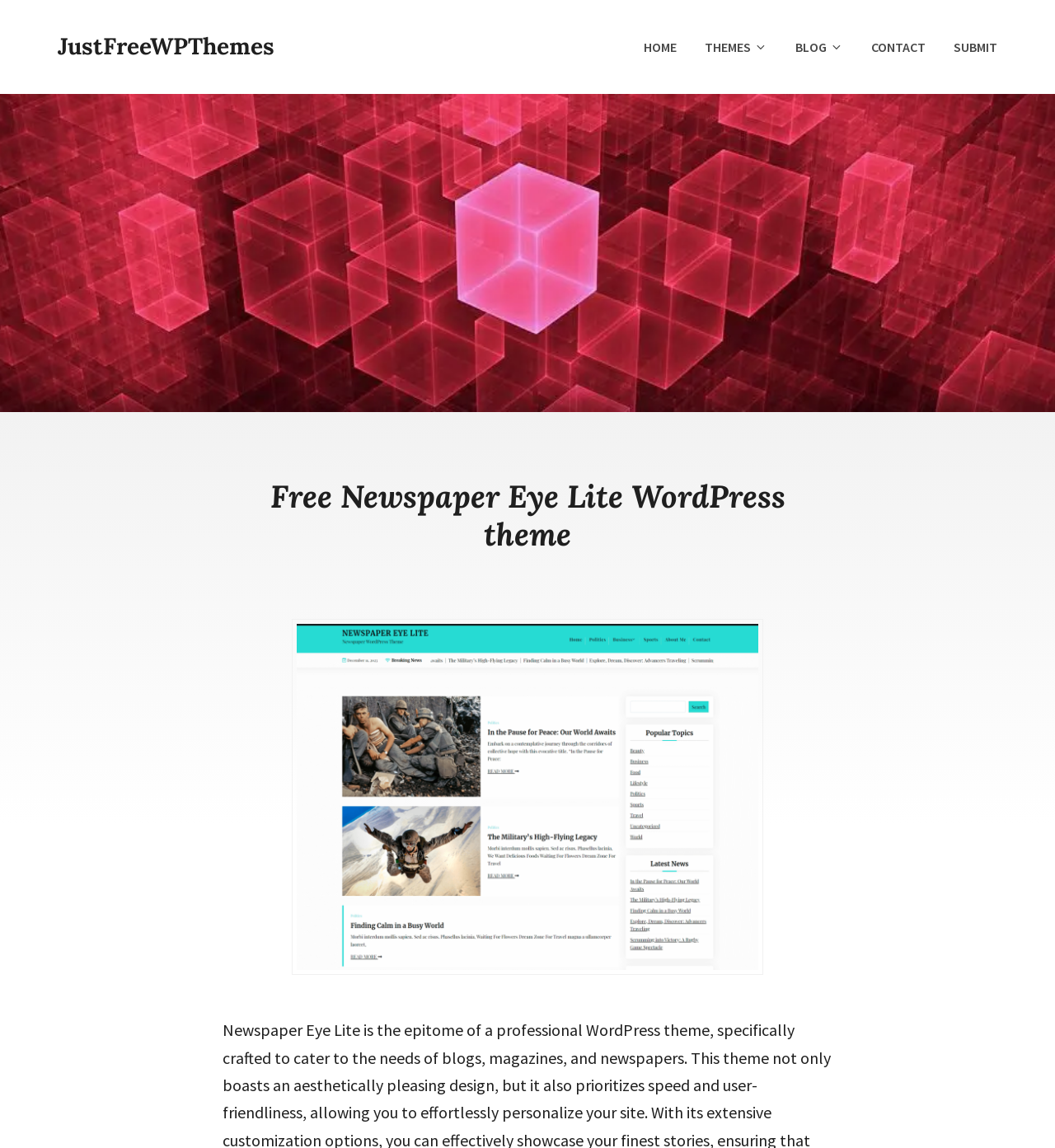What is the purpose of the SUBMIT link?
Using the visual information, answer the question in a single word or phrase.

To submit a theme